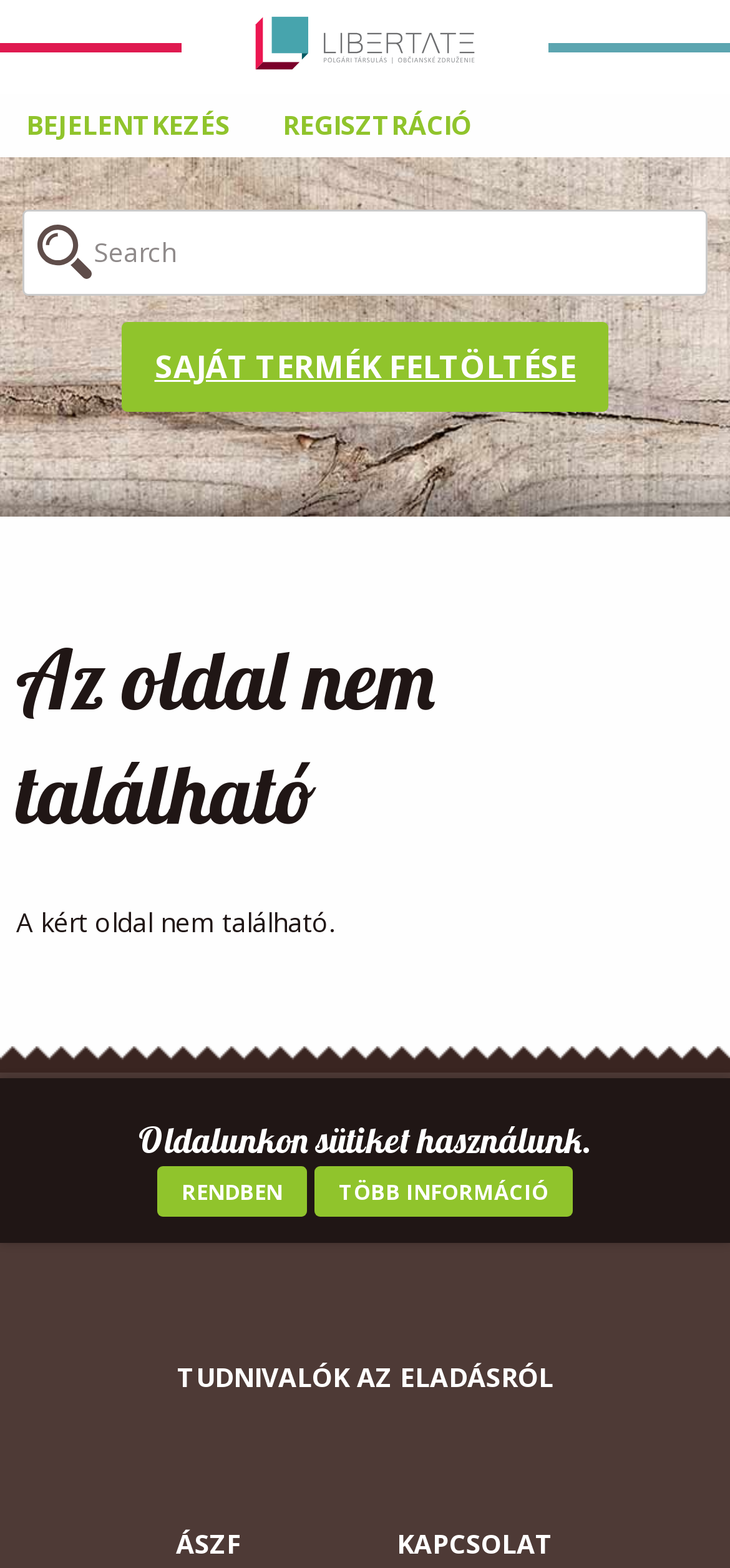Please respond in a single word or phrase: 
What is the purpose of the textbox?

Search